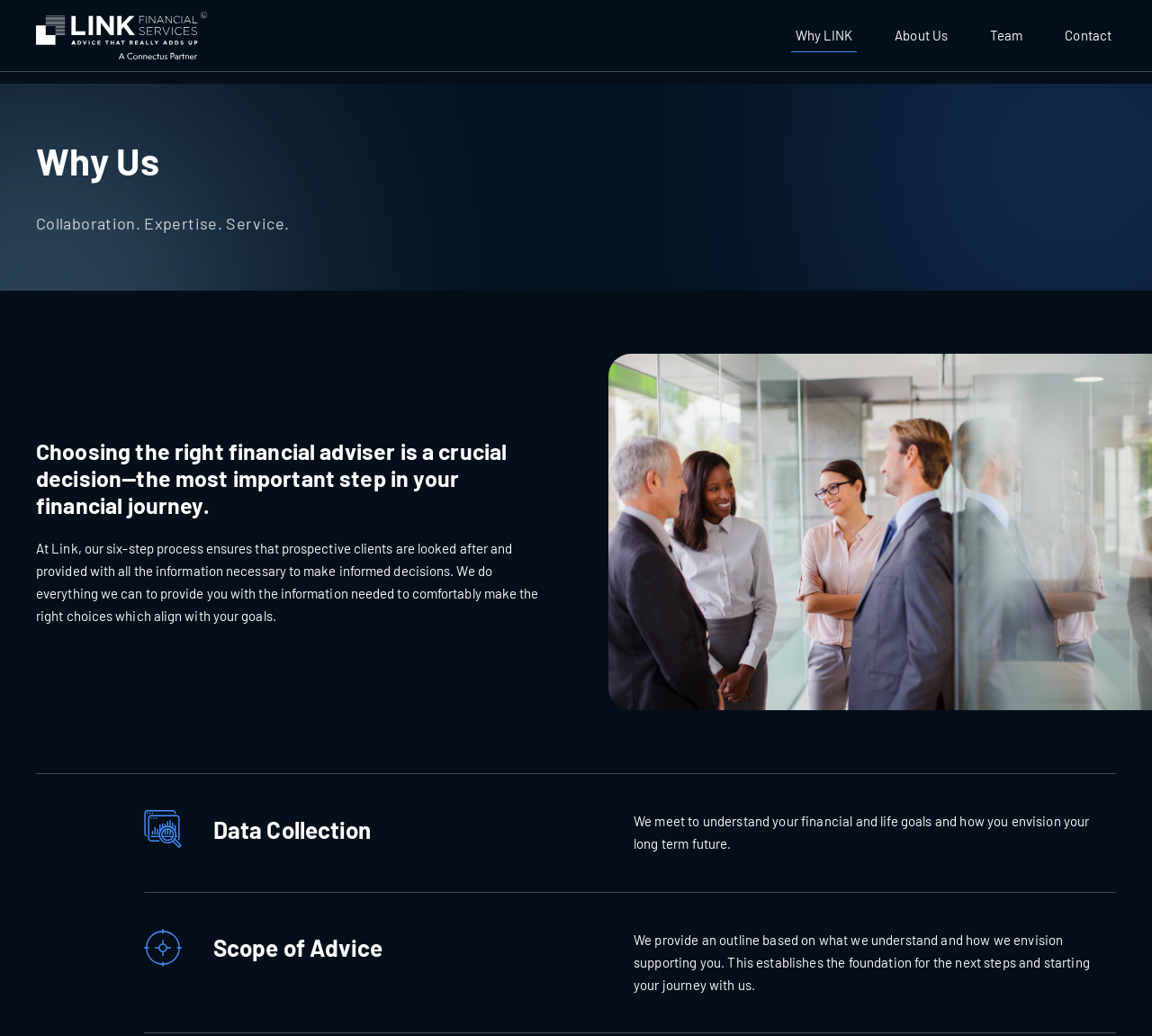Provide the bounding box coordinates of the UI element this sentence describes: "About Us".

[0.773, 0.019, 0.827, 0.05]